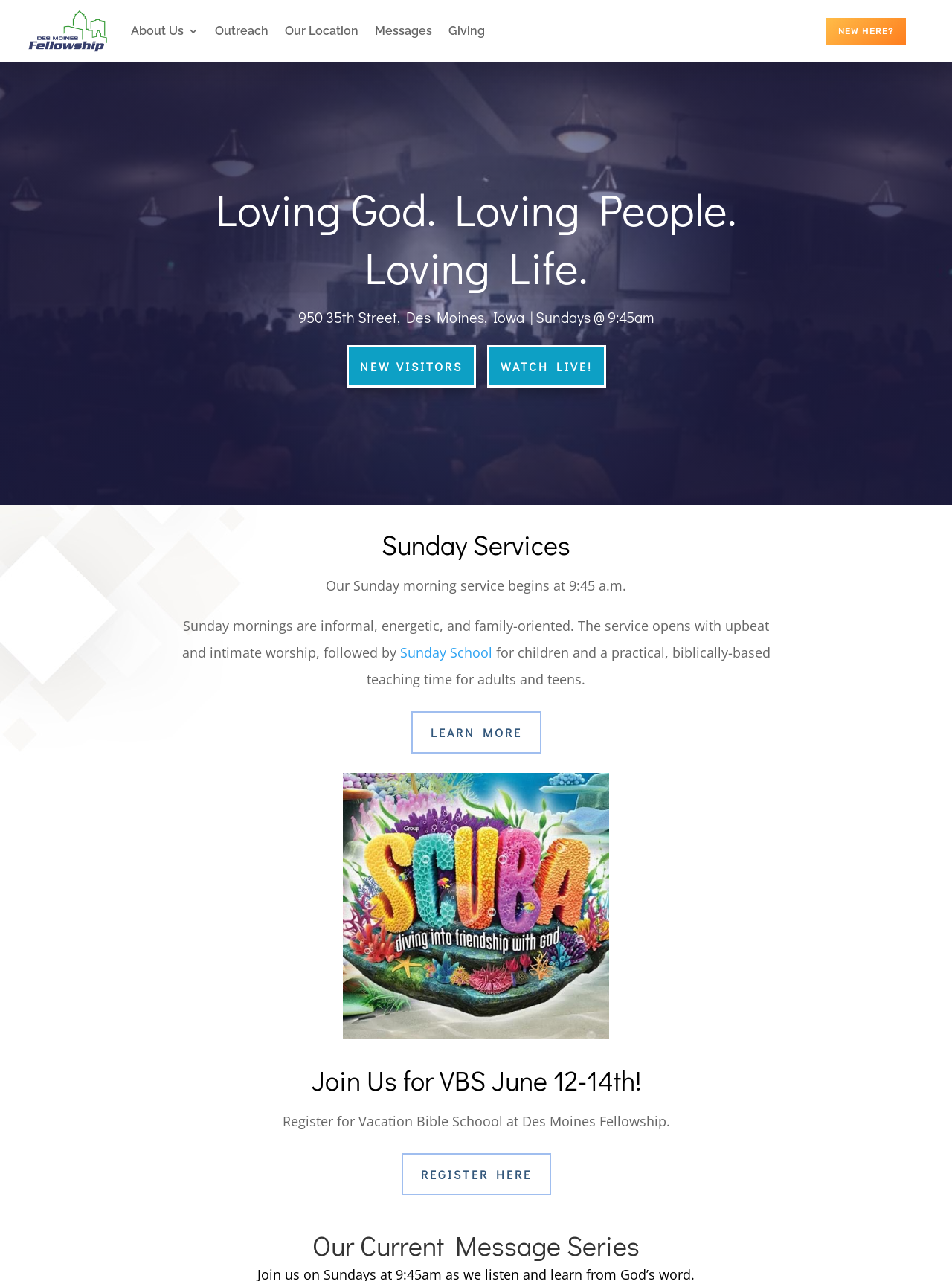Refer to the screenshot and answer the following question in detail:
How many navigation links are there at the top of the webpage?

I counted the number of link elements at the top of the webpage, which are 'About Us 3', 'Outreach', 'Our Location', 'Messages', 'Giving', and 'NEW HERE?'.